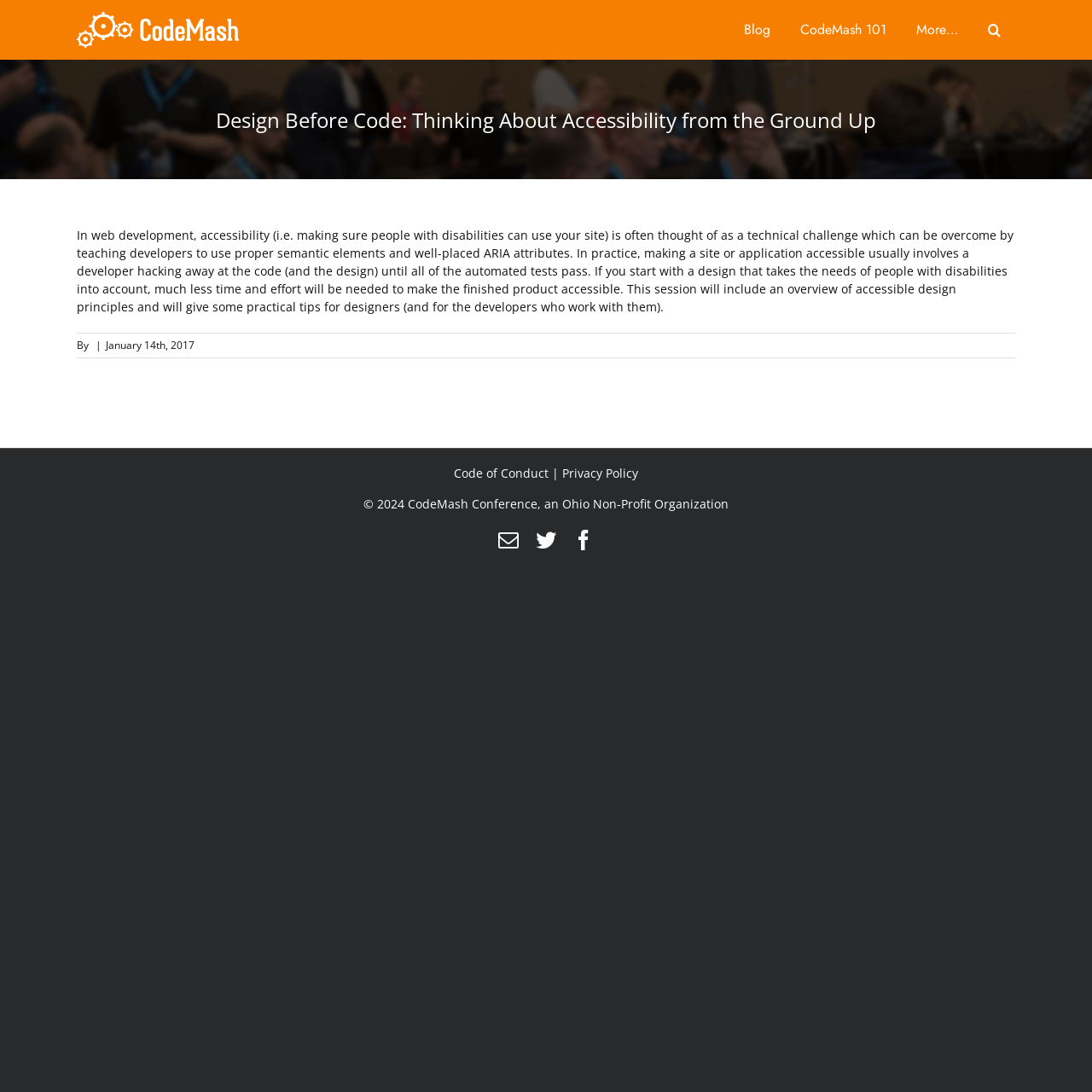Please determine the primary heading and provide its text.

Design Before Code: Thinking About Accessibility from the Ground Up